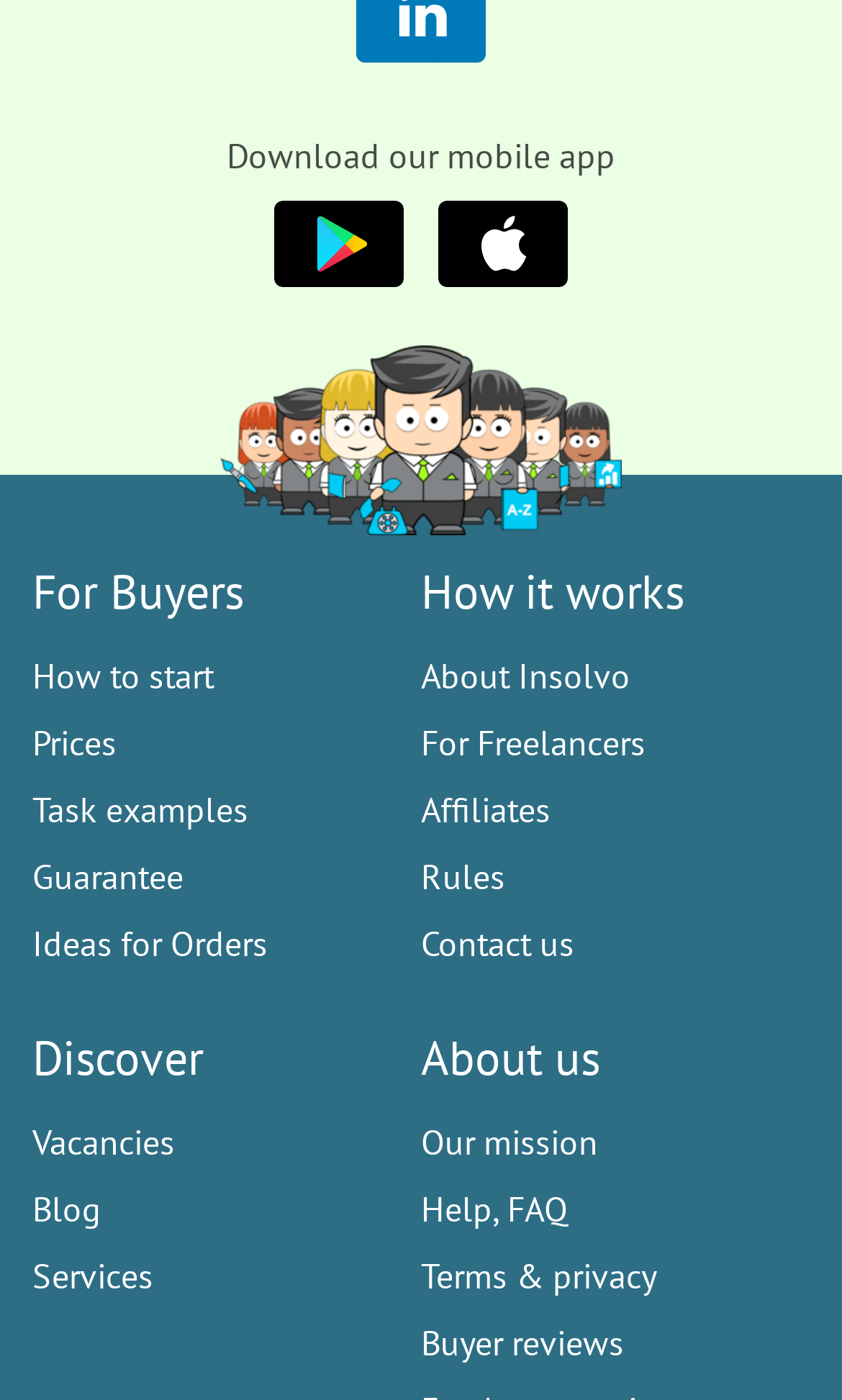What is the purpose of the 'Guarantee' link?
Respond to the question with a single word or phrase according to the image.

Guarantee information